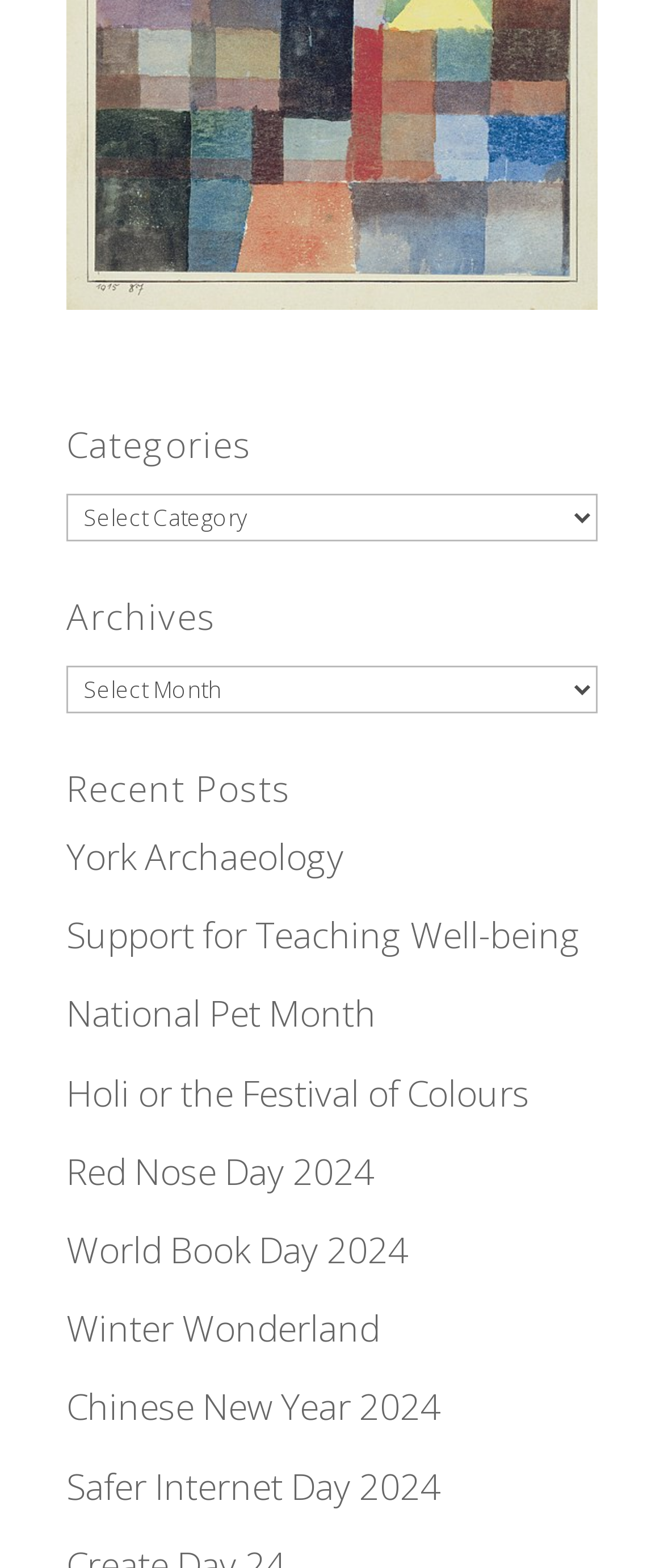How many recent posts are listed?
Look at the image and respond to the question as thoroughly as possible.

I counted the number of 'link' elements under the 'Recent Posts' heading and found 9 links, which indicates that there are 9 recent posts listed.